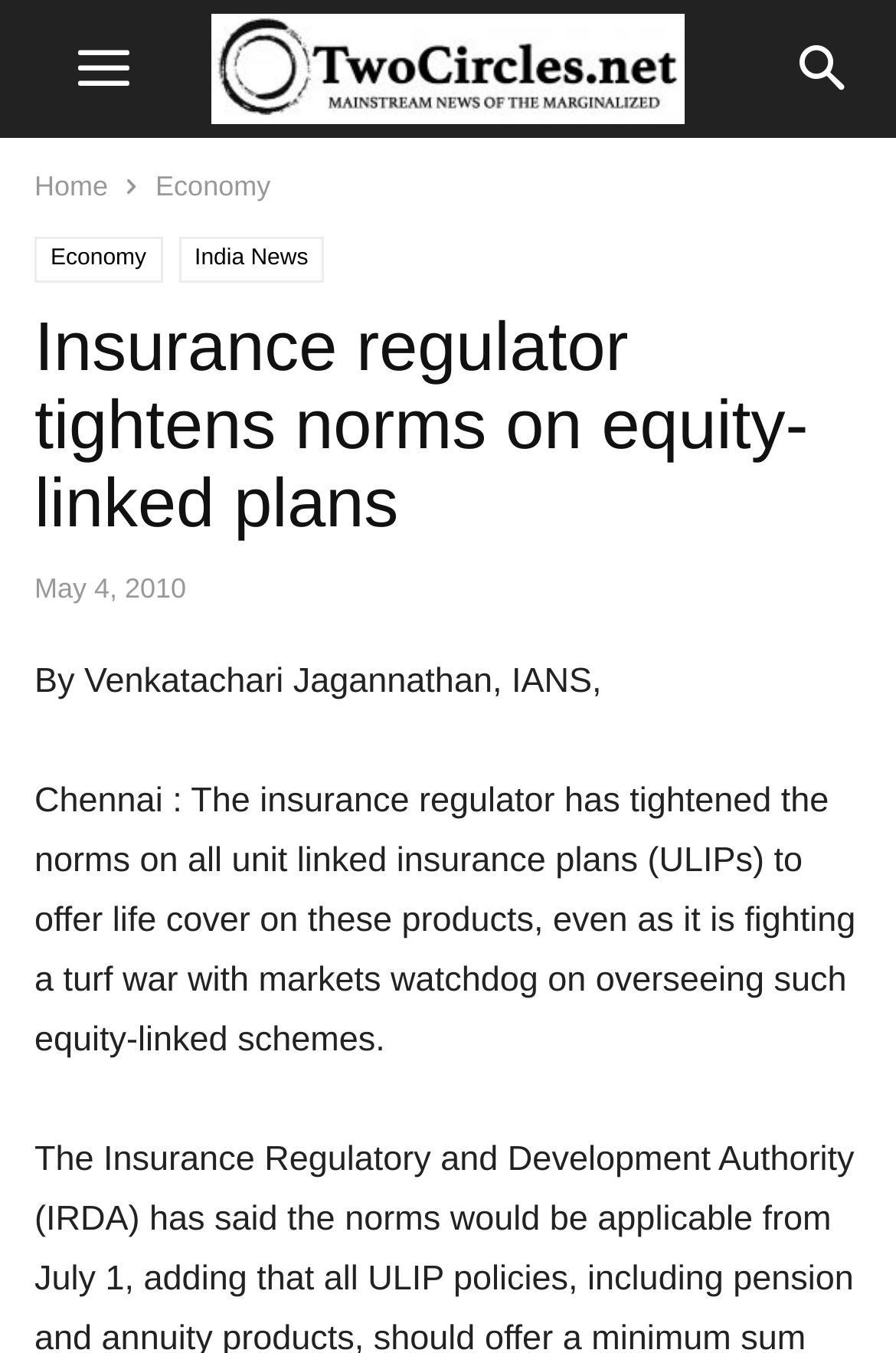What is the date of the news article?
Look at the image and respond with a single word or a short phrase.

May 4, 2010